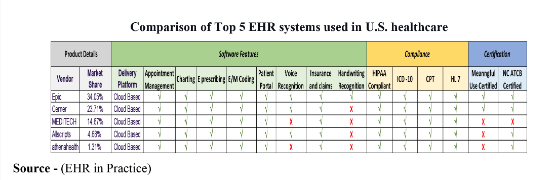Please look at the image and answer the question with a detailed explanation: What coding standard is assessed in the chart?

The chart evaluates the compliance of each EHR system with essential coding standards, specifically ICD-10 and CPT, which are crucial for healthcare professionals to ensure accurate and efficient coding practices.